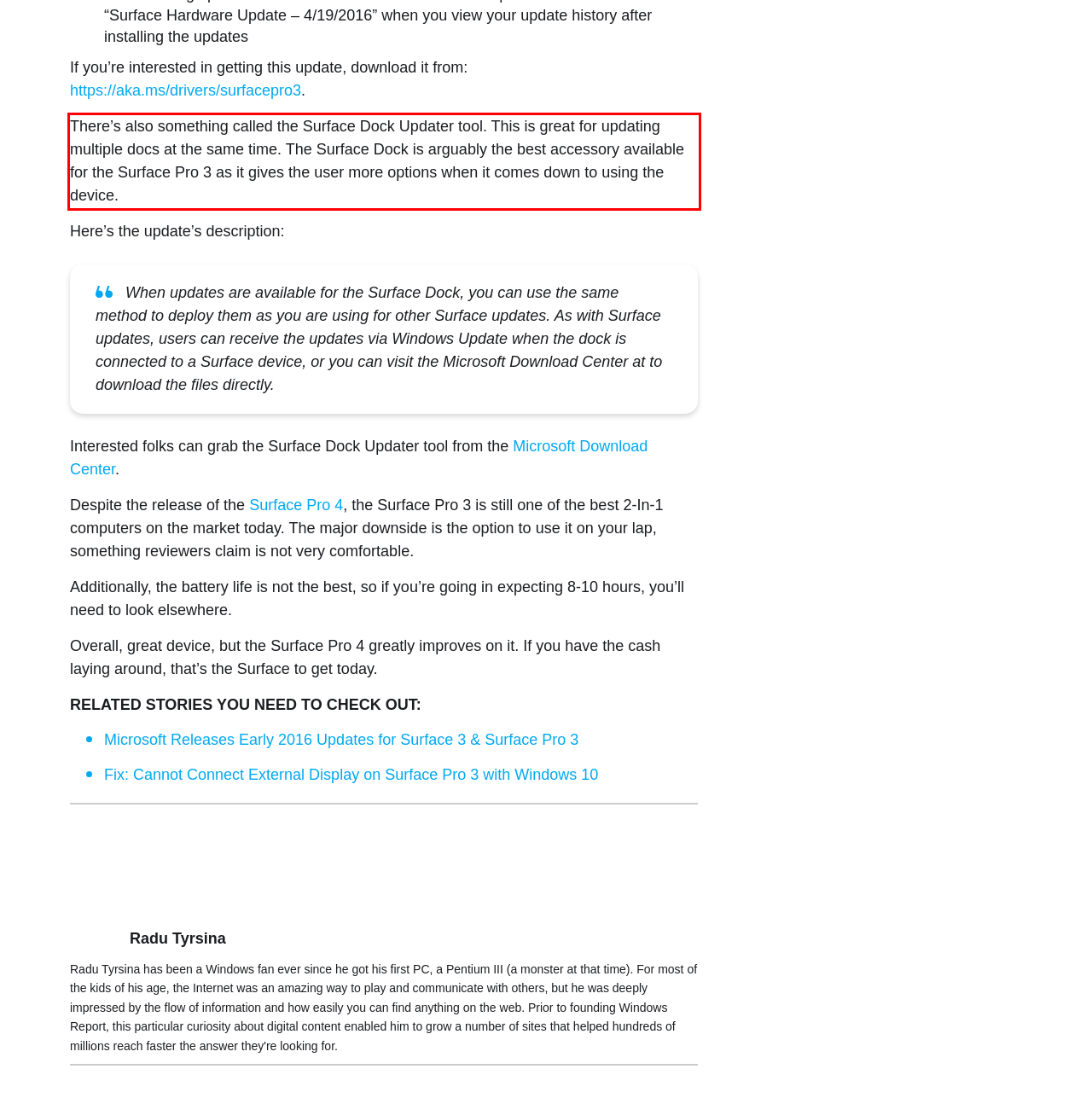You are provided with a screenshot of a webpage featuring a red rectangle bounding box. Extract the text content within this red bounding box using OCR.

There’s also something called the Surface Dock Updater tool. This is great for updating multiple docs at the same time. The Surface Dock is arguably the best accessory available for the Surface Pro 3 as it gives the user more options when it comes down to using the device.